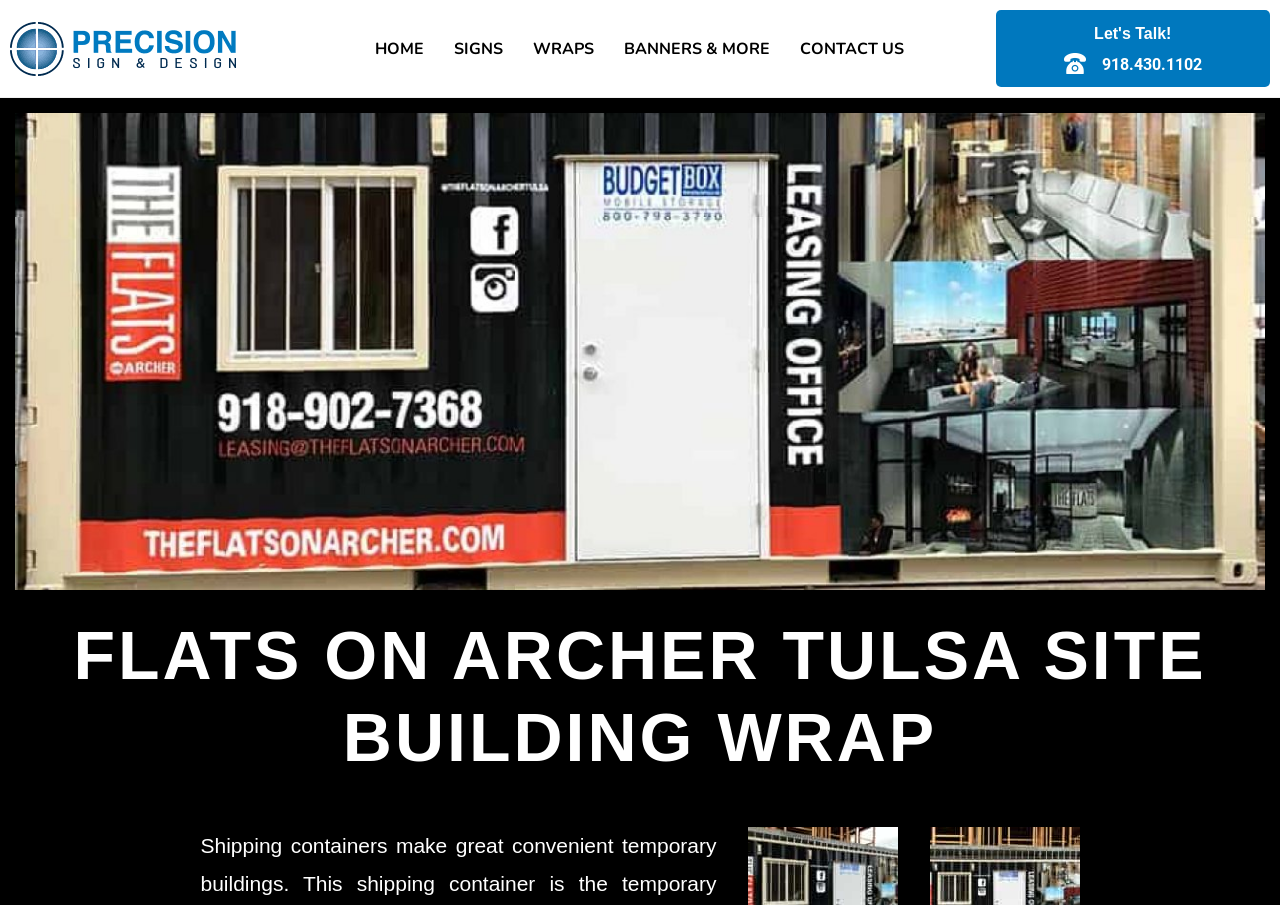Answer briefly with one word or phrase:
How many links are in the top navigation menu?

5